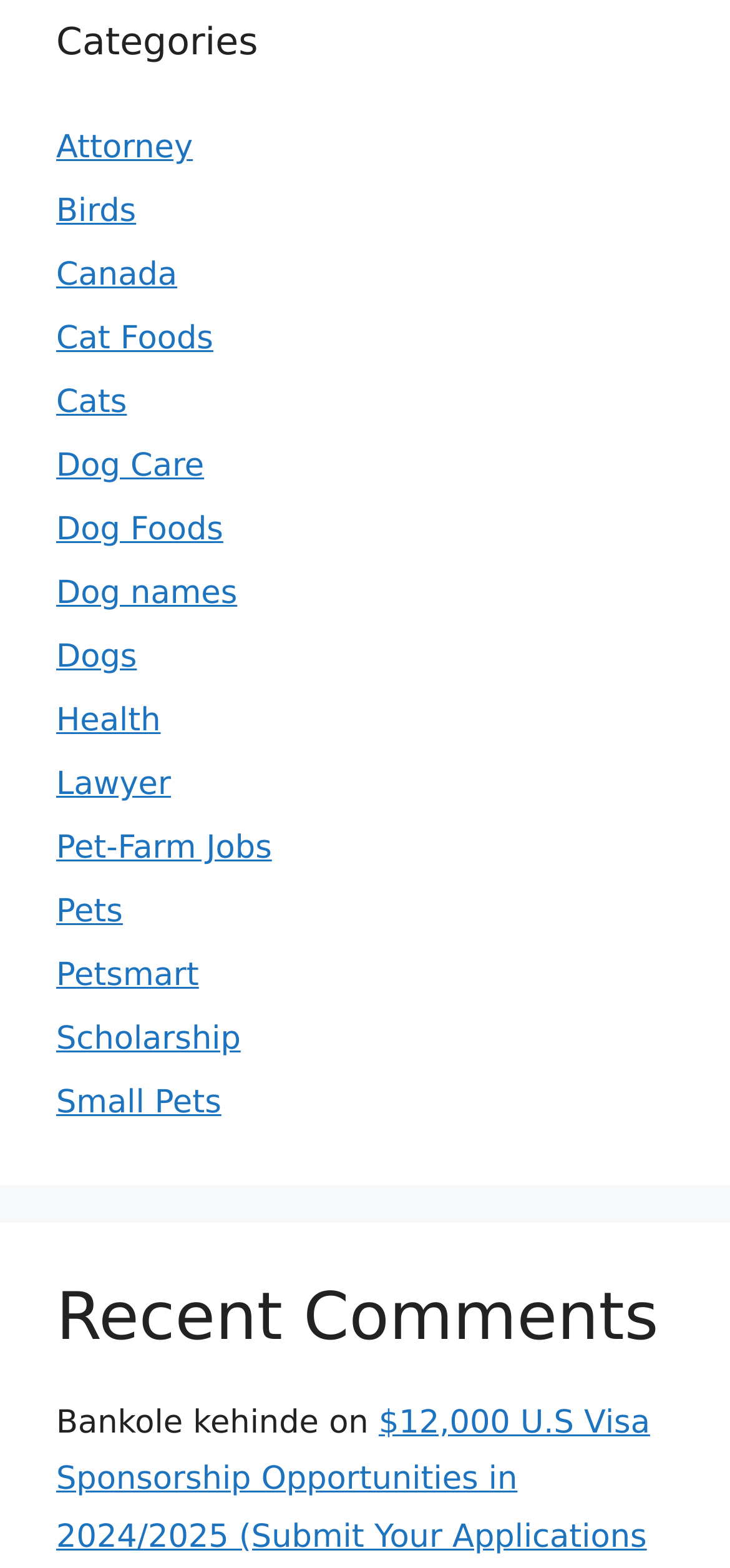Indicate the bounding box coordinates of the element that needs to be clicked to satisfy the following instruction: "Go to Petsmart". The coordinates should be four float numbers between 0 and 1, i.e., [left, top, right, bottom].

[0.077, 0.61, 0.272, 0.634]